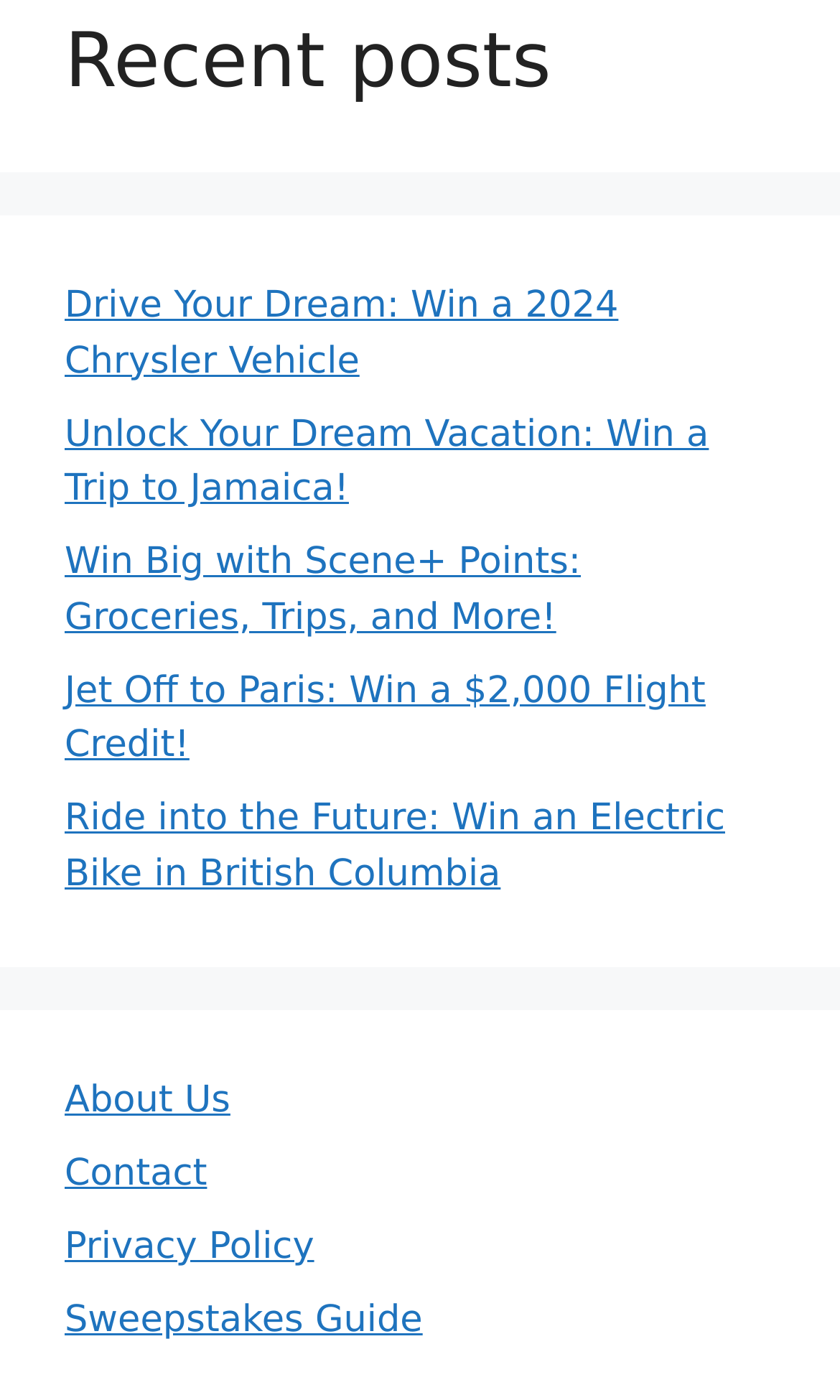Please determine the bounding box coordinates of the clickable area required to carry out the following instruction: "Enter to win a 2024 Chrysler Vehicle". The coordinates must be four float numbers between 0 and 1, represented as [left, top, right, bottom].

[0.077, 0.203, 0.736, 0.273]